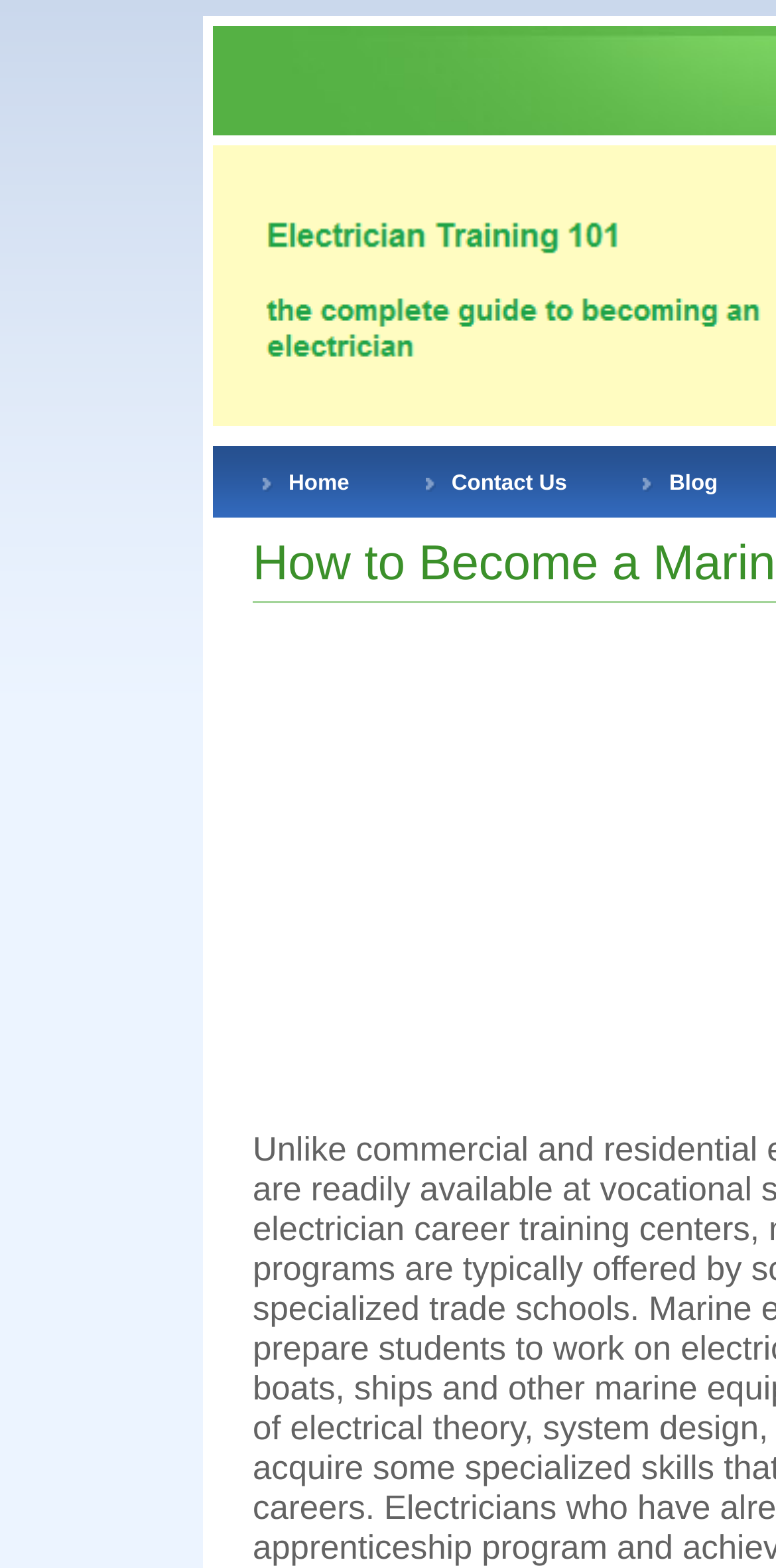Given the webpage screenshot, identify the bounding box of the UI element that matches this description: "aria-label="Open navigation menu"".

None